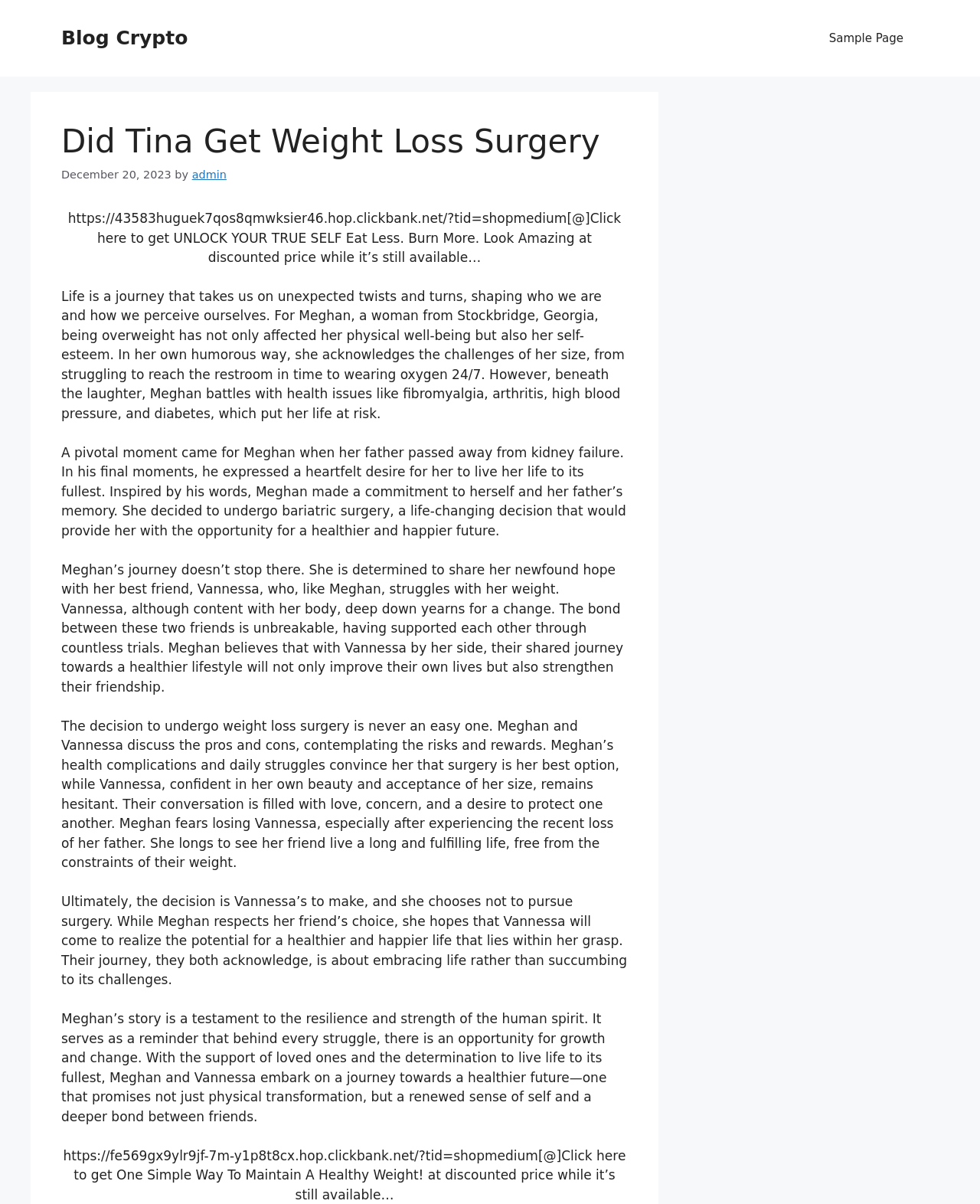Use a single word or phrase to answer the following:
What is the name of the blog?

Blog Crypto